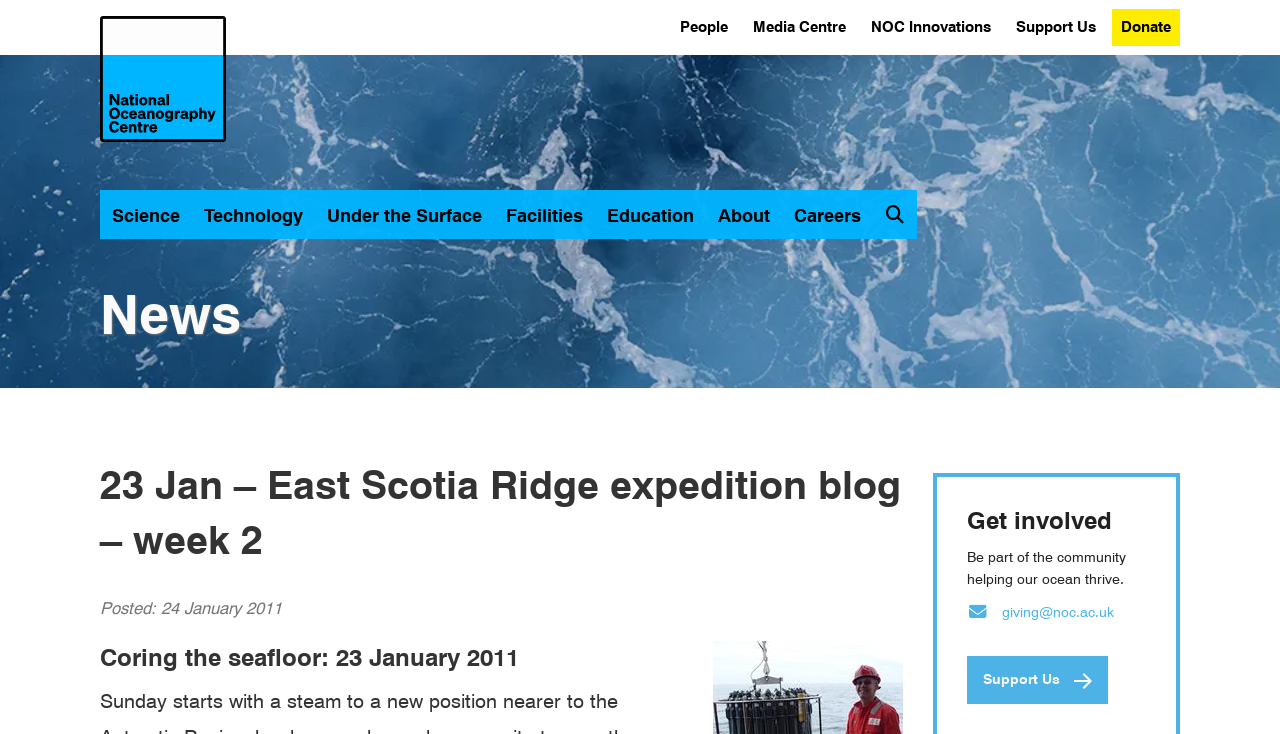Respond to the question below with a concise word or phrase:
What is the date of the blog post?

24 January 2011